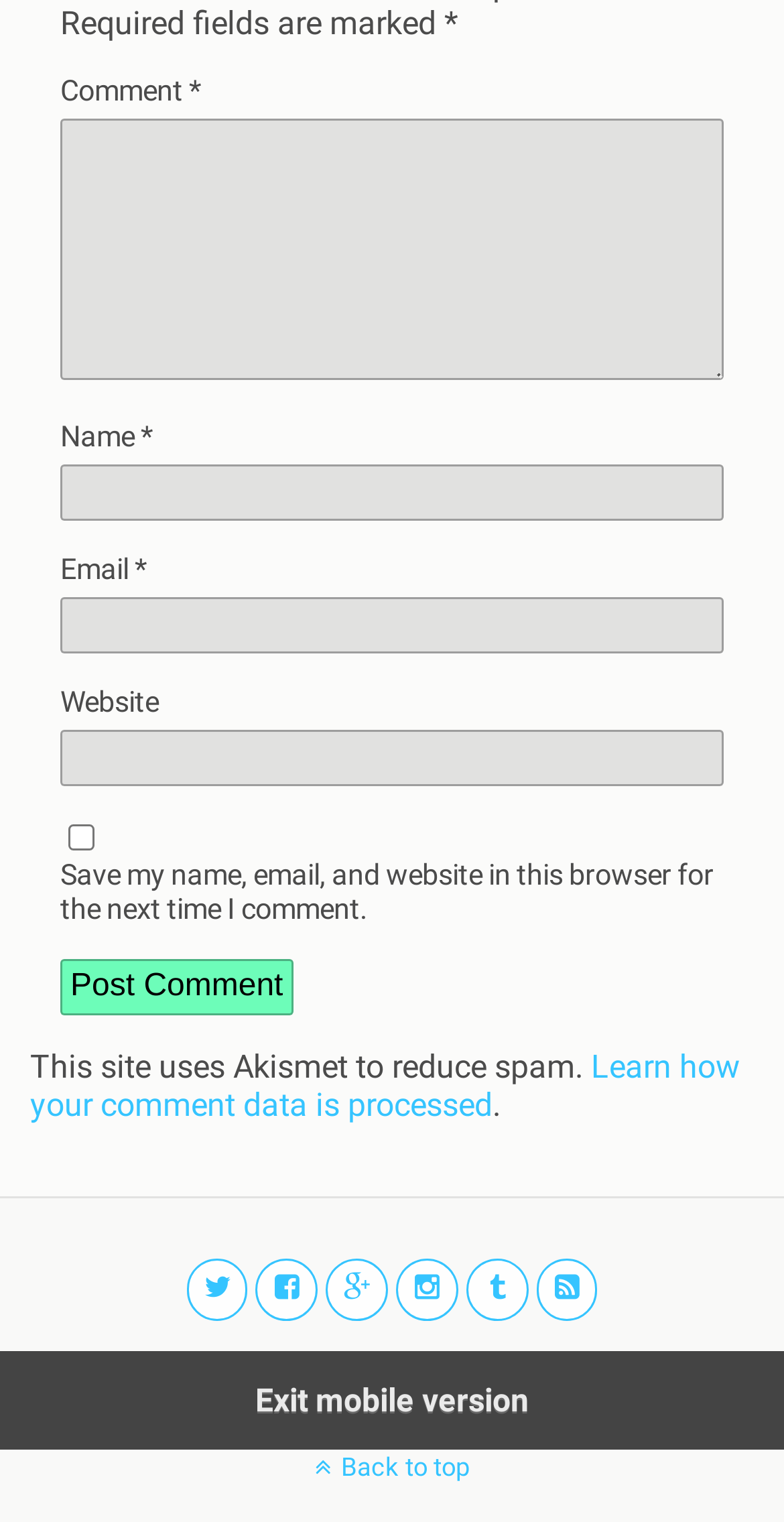Please determine the bounding box coordinates of the element to click in order to execute the following instruction: "Input your email". The coordinates should be four float numbers between 0 and 1, specified as [left, top, right, bottom].

[0.077, 0.393, 0.923, 0.43]